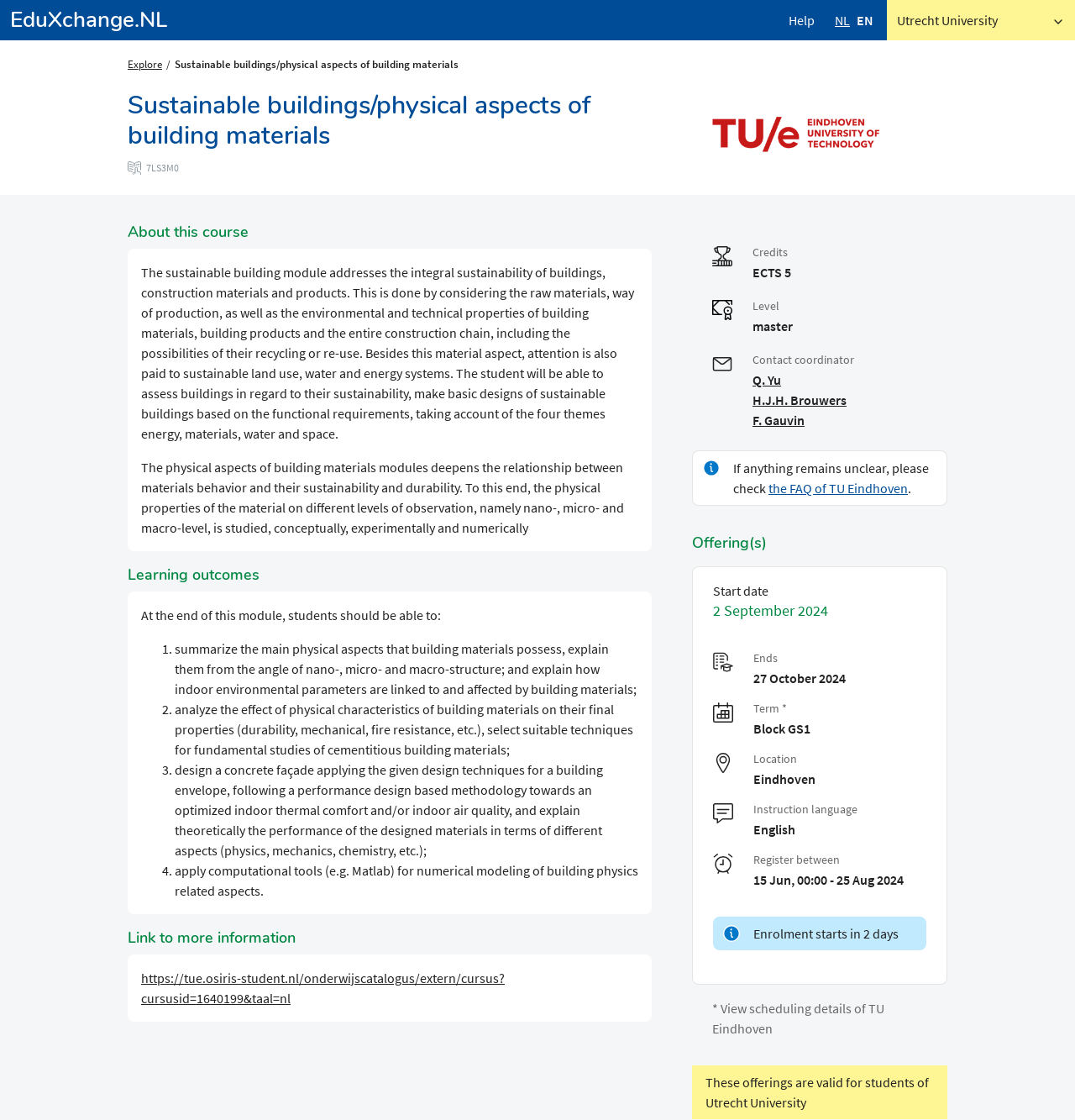What is the topic of the course?
Can you offer a detailed and complete answer to this question?

The answer can be found in the heading element 'Sustainable buildings/physical aspects of building materials' which is the main topic of the course, and also in the static text 'The sustainable building module addresses the integral sustainability of buildings...' which further explains the topic.